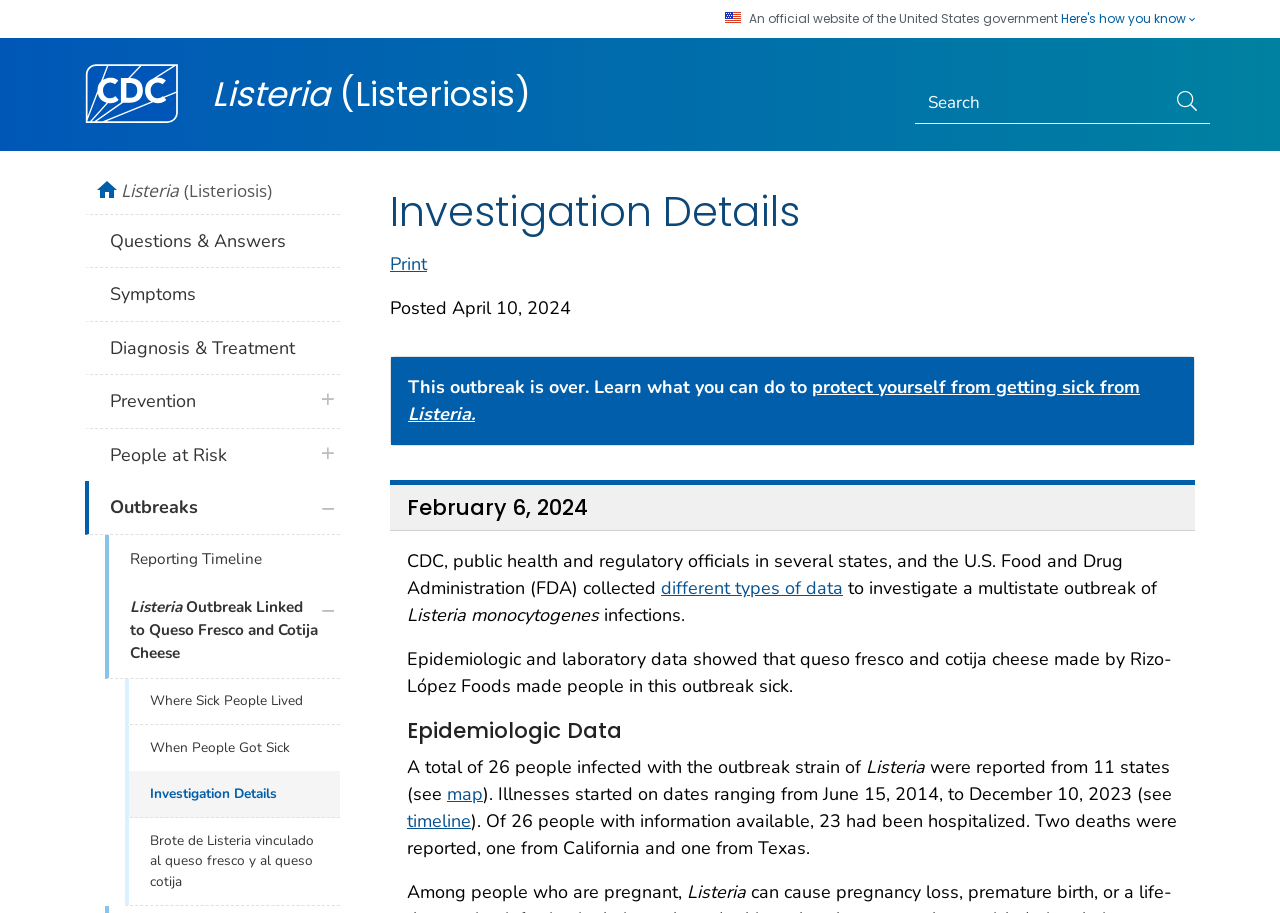Please locate the clickable area by providing the bounding box coordinates to follow this instruction: "Search for something".

[0.715, 0.088, 0.911, 0.136]